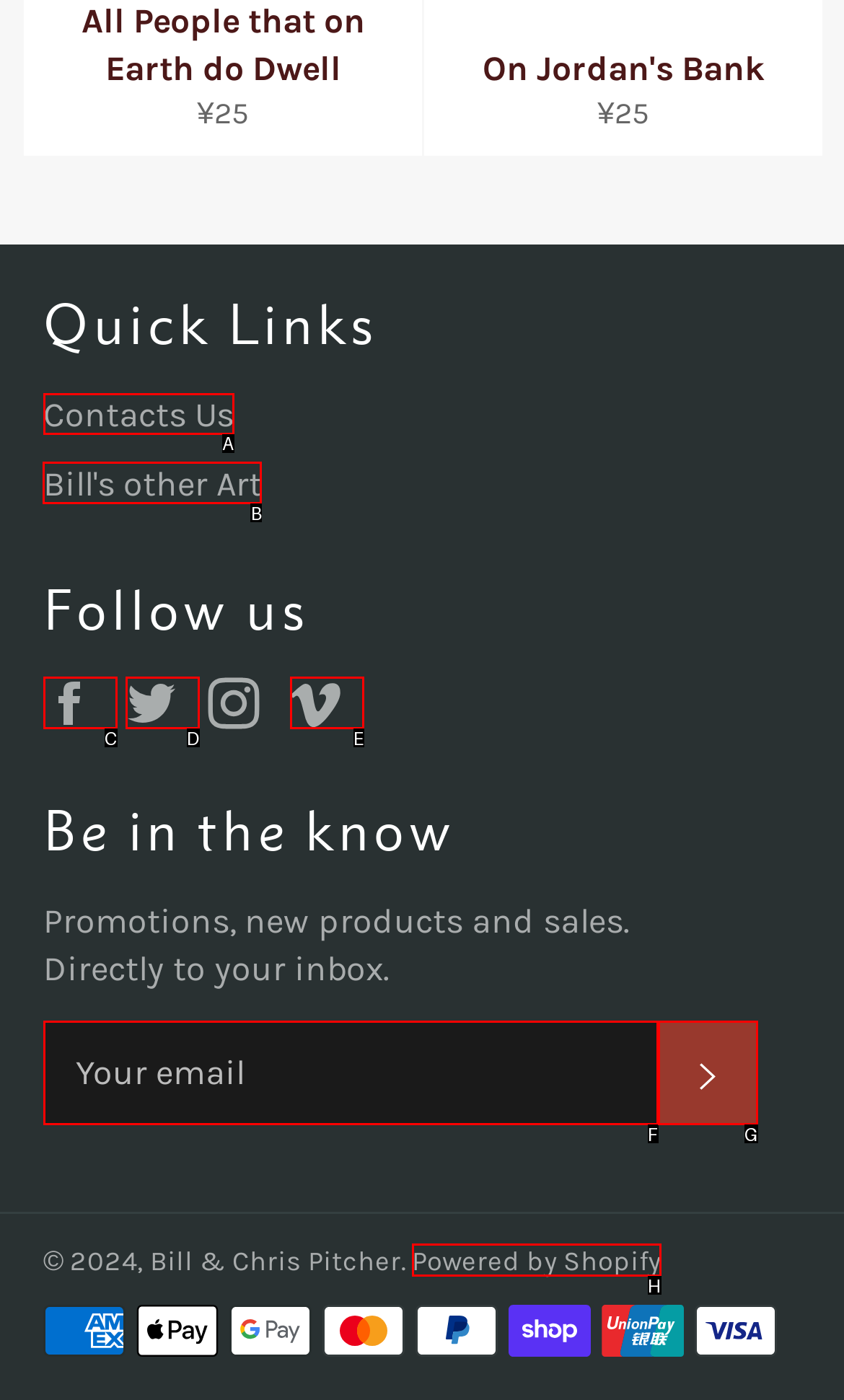Determine which HTML element to click on in order to complete the action: View Bill's other art.
Reply with the letter of the selected option.

B